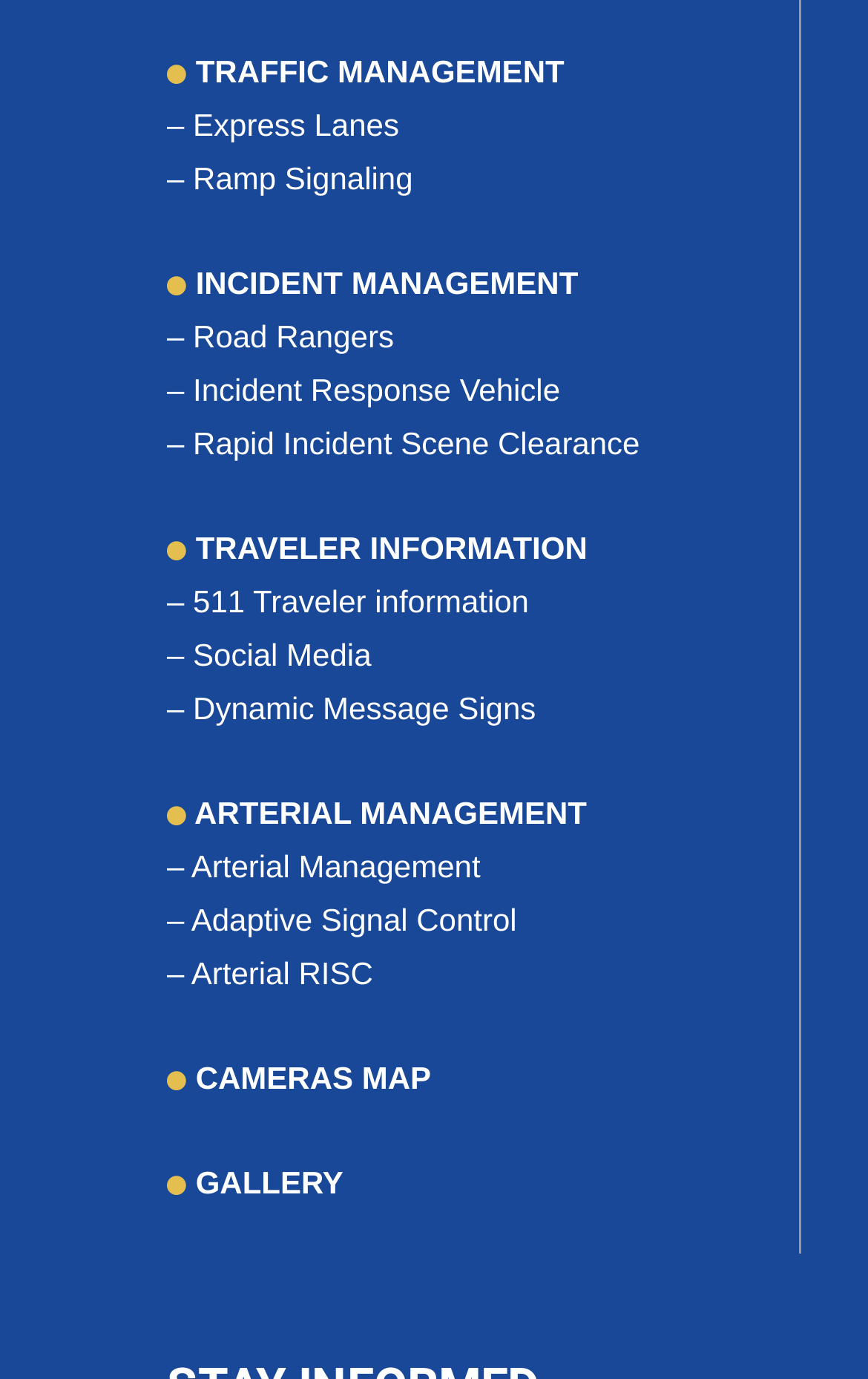Can you specify the bounding box coordinates for the region that should be clicked to fulfill this instruction: "Click on the Meditation link".

None